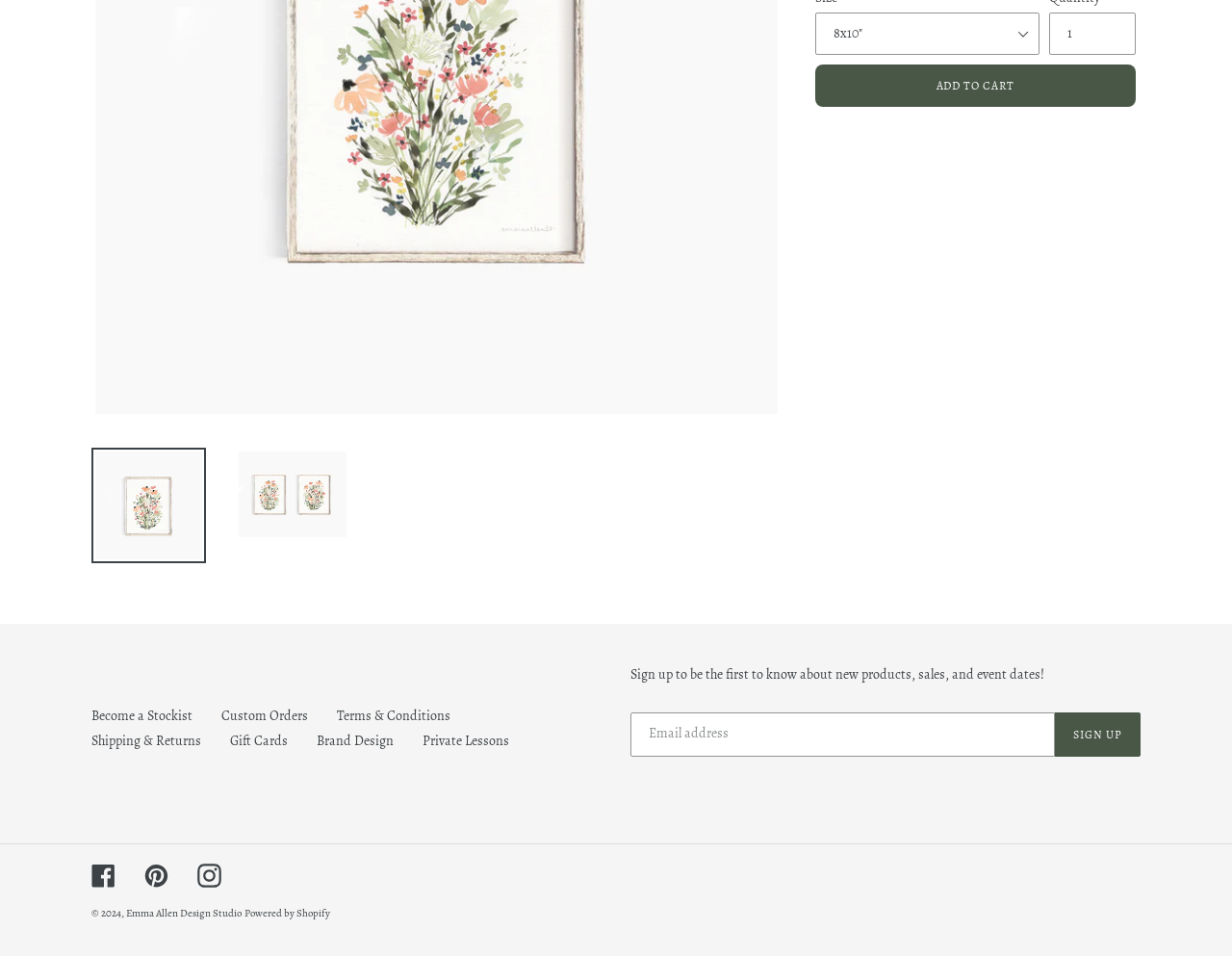Using the provided element description: "Trupal Pants", identify the bounding box coordinates. The coordinates should be four floats between 0 and 1 in the order [left, top, right, bottom].

None